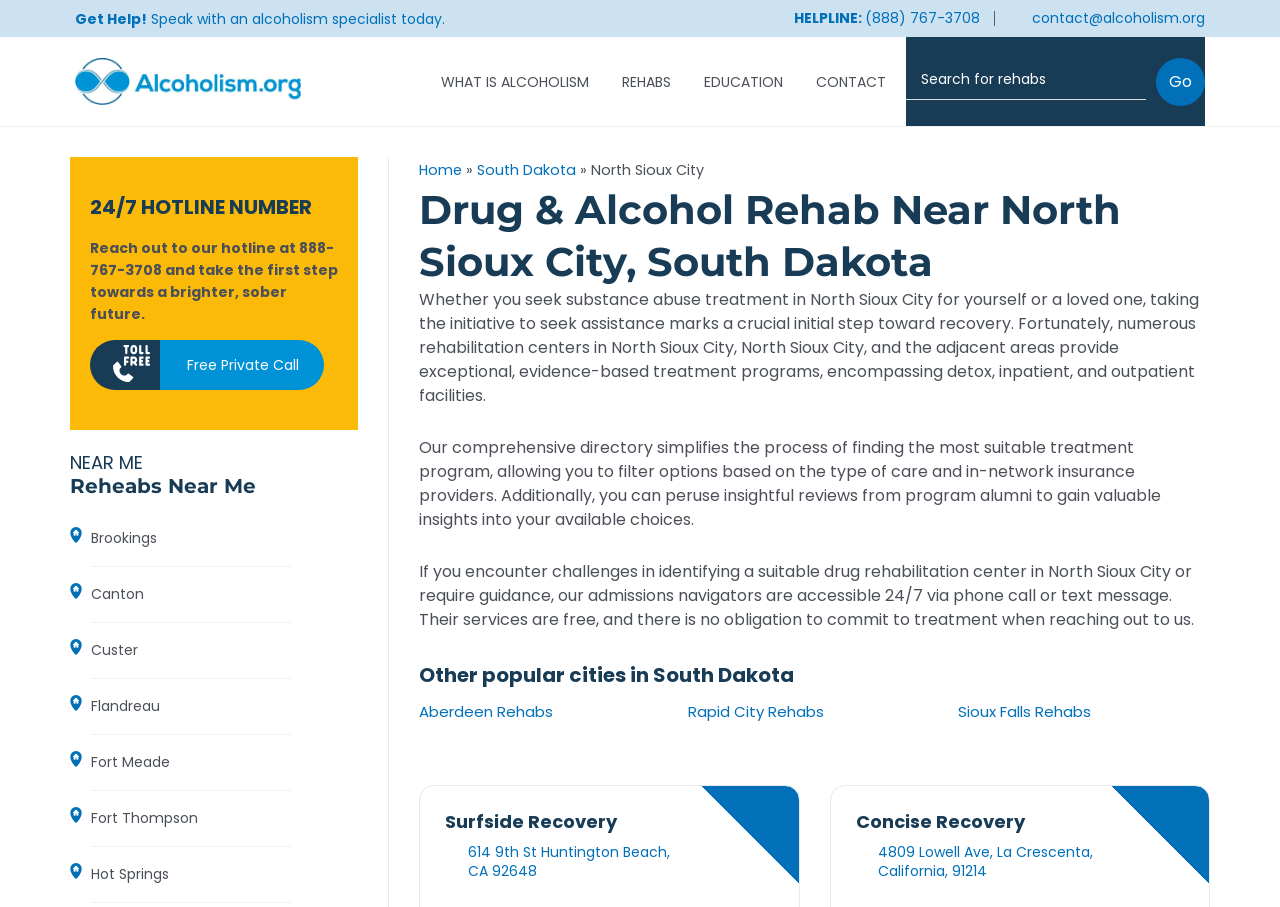Identify the coordinates of the bounding box for the element that must be clicked to accomplish the instruction: "Search for rehabs near me".

[0.708, 0.064, 0.941, 0.117]